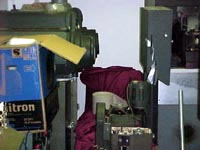What is draped over part of the equipment?
Answer the question with a thorough and detailed explanation.

A maroon cloth is draped over part of the equipment, which is a projector, suggesting that the area is not well-maintained and is used for storage.